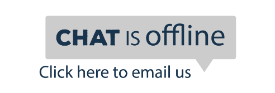What is the status of the chat service?
Give a comprehensive and detailed explanation for the question.

The bold blue text 'CHAT is offline' clearly indicates that the real-time assistance is currently unavailable, and users need to explore alternative means of communication.